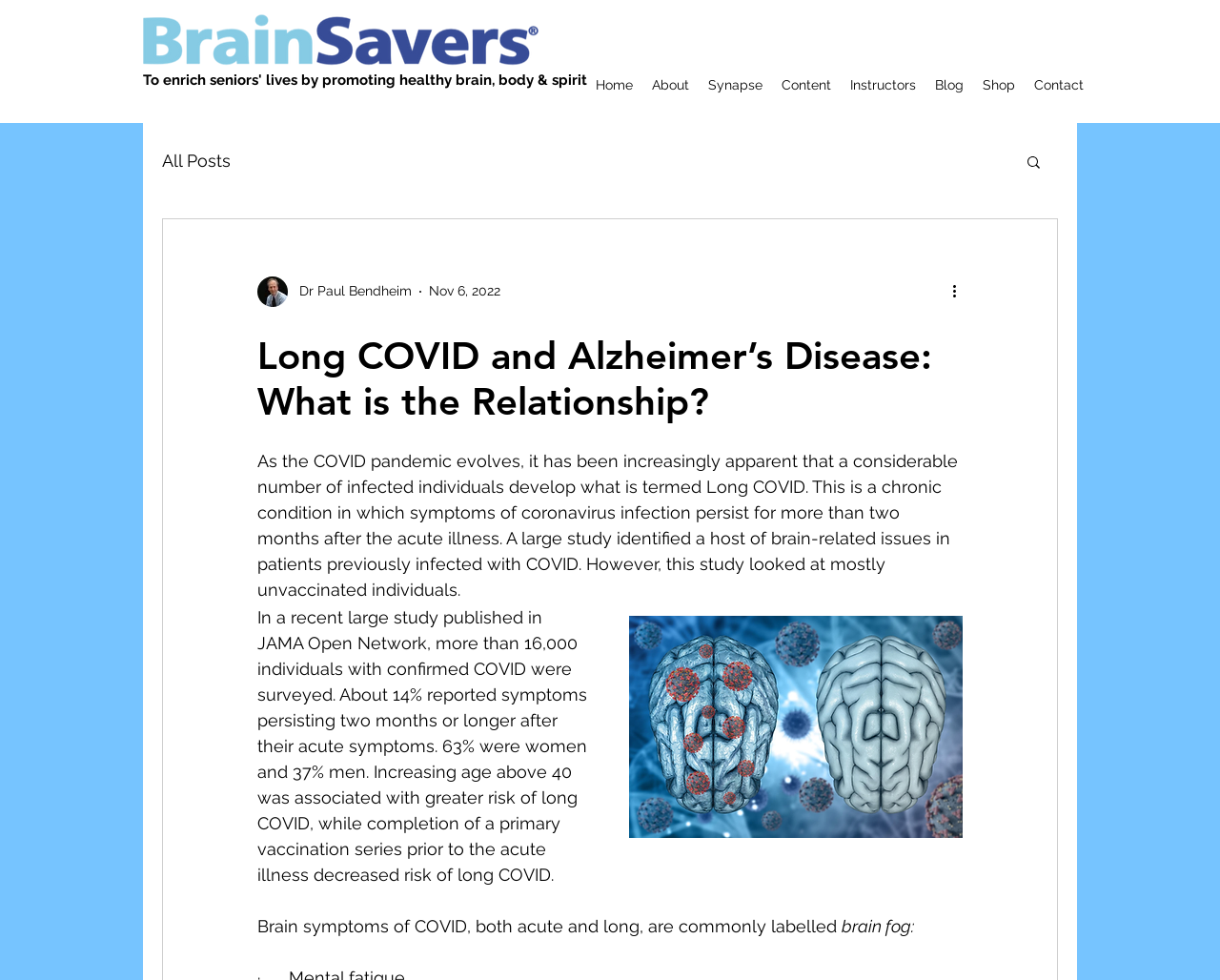What is the date of the blog post?
Using the picture, provide a one-word or short phrase answer.

Nov 6, 2022